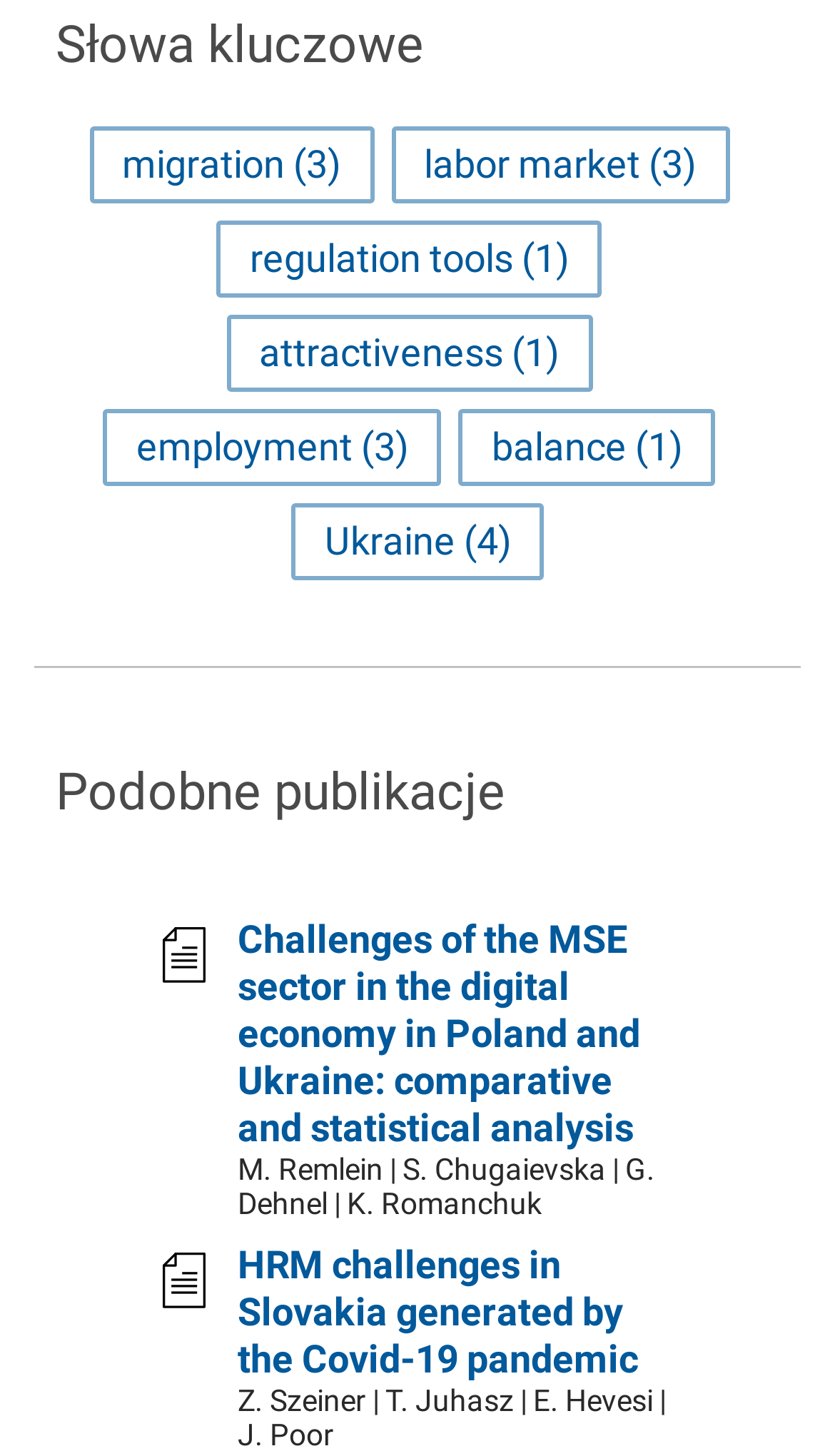Identify the bounding box for the UI element described as: "Ukraine (4)". Ensure the coordinates are four float numbers between 0 and 1, formatted as [left, top, right, bottom].

[0.349, 0.345, 0.651, 0.398]